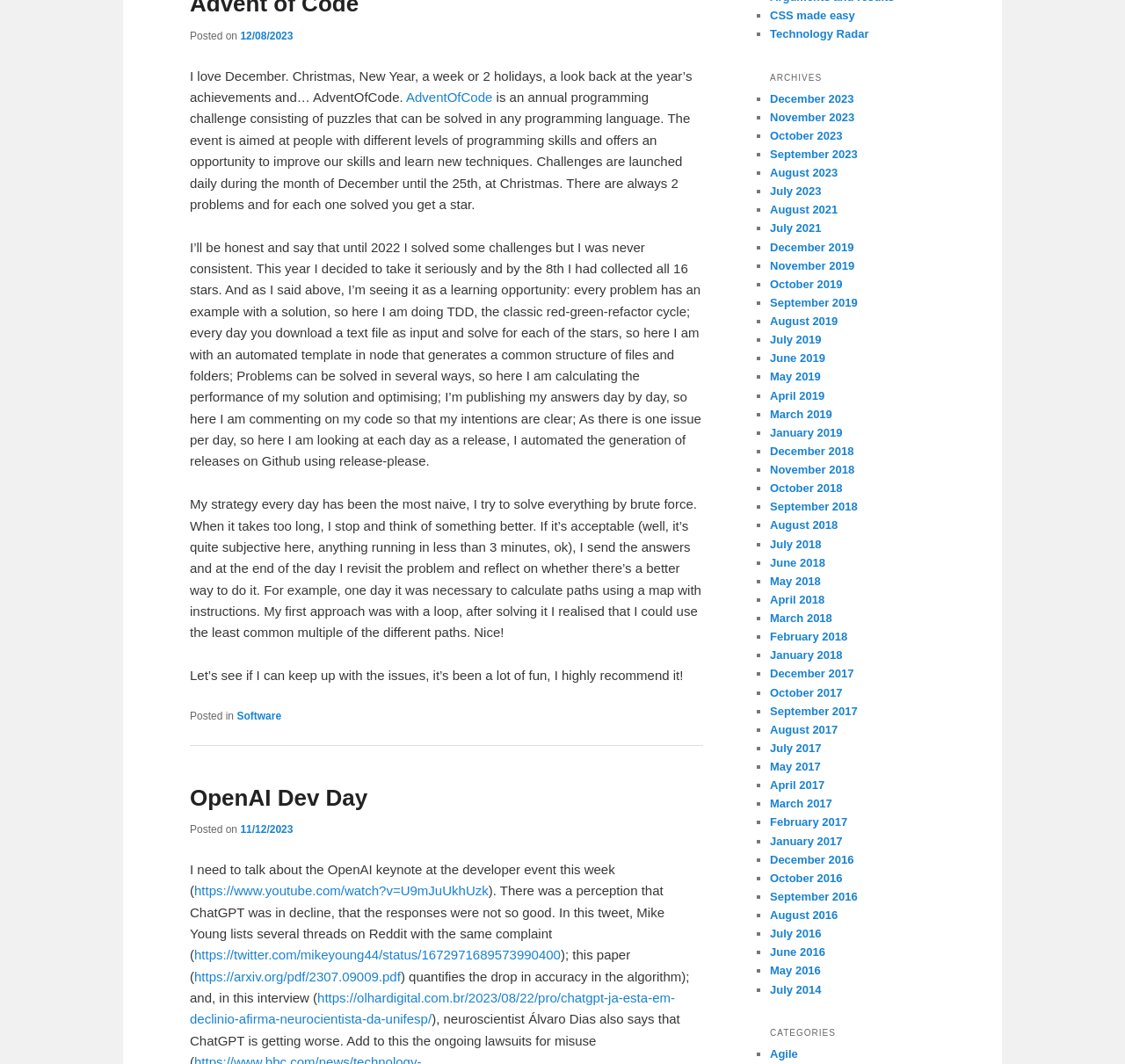Identify the bounding box coordinates for the UI element described as: "https://twitter.com/mikeyoung44/status/1672971689573990400". The coordinates should be provided as four floats between 0 and 1: [left, top, right, bottom].

[0.173, 0.89, 0.498, 0.904]